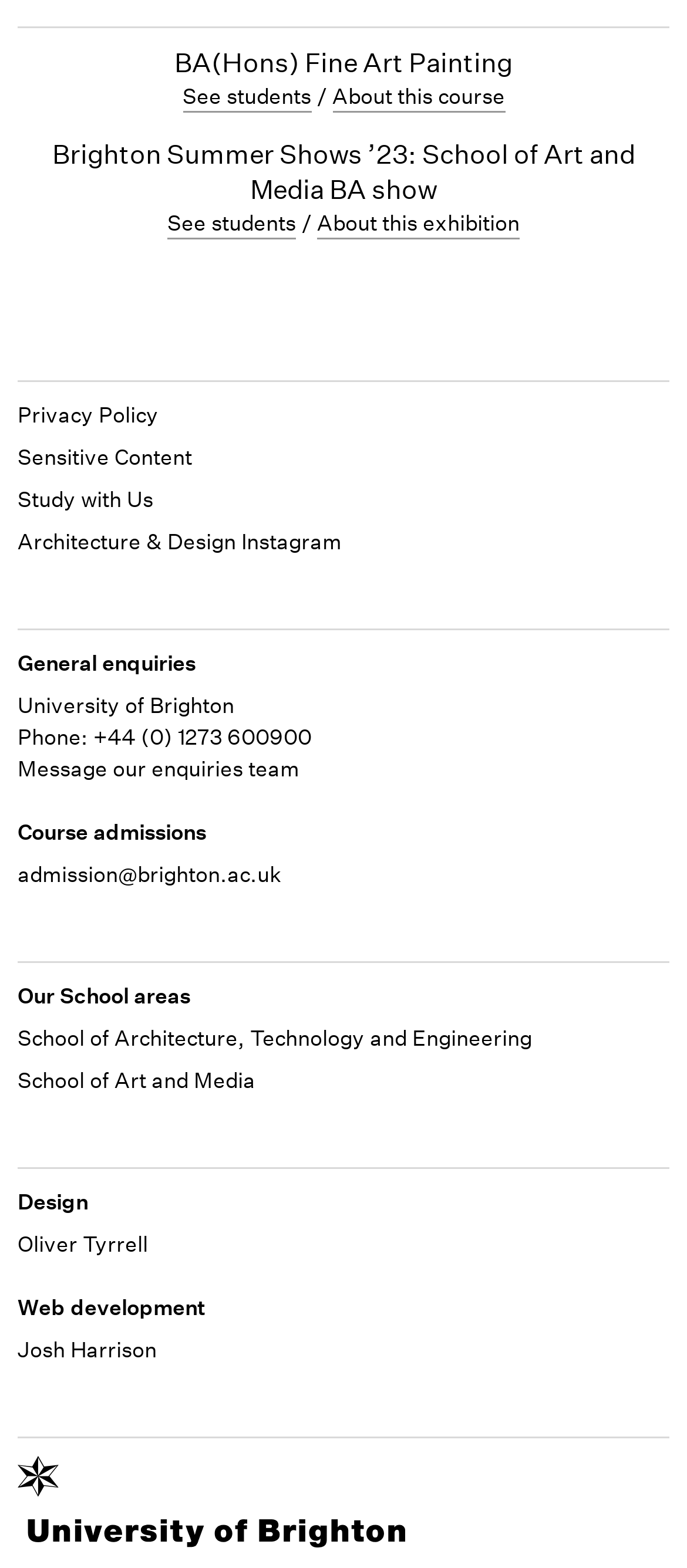Please determine the bounding box coordinates for the element that should be clicked to follow these instructions: "Visit the University of Brighton's Instagram page".

[0.026, 0.336, 0.497, 0.356]